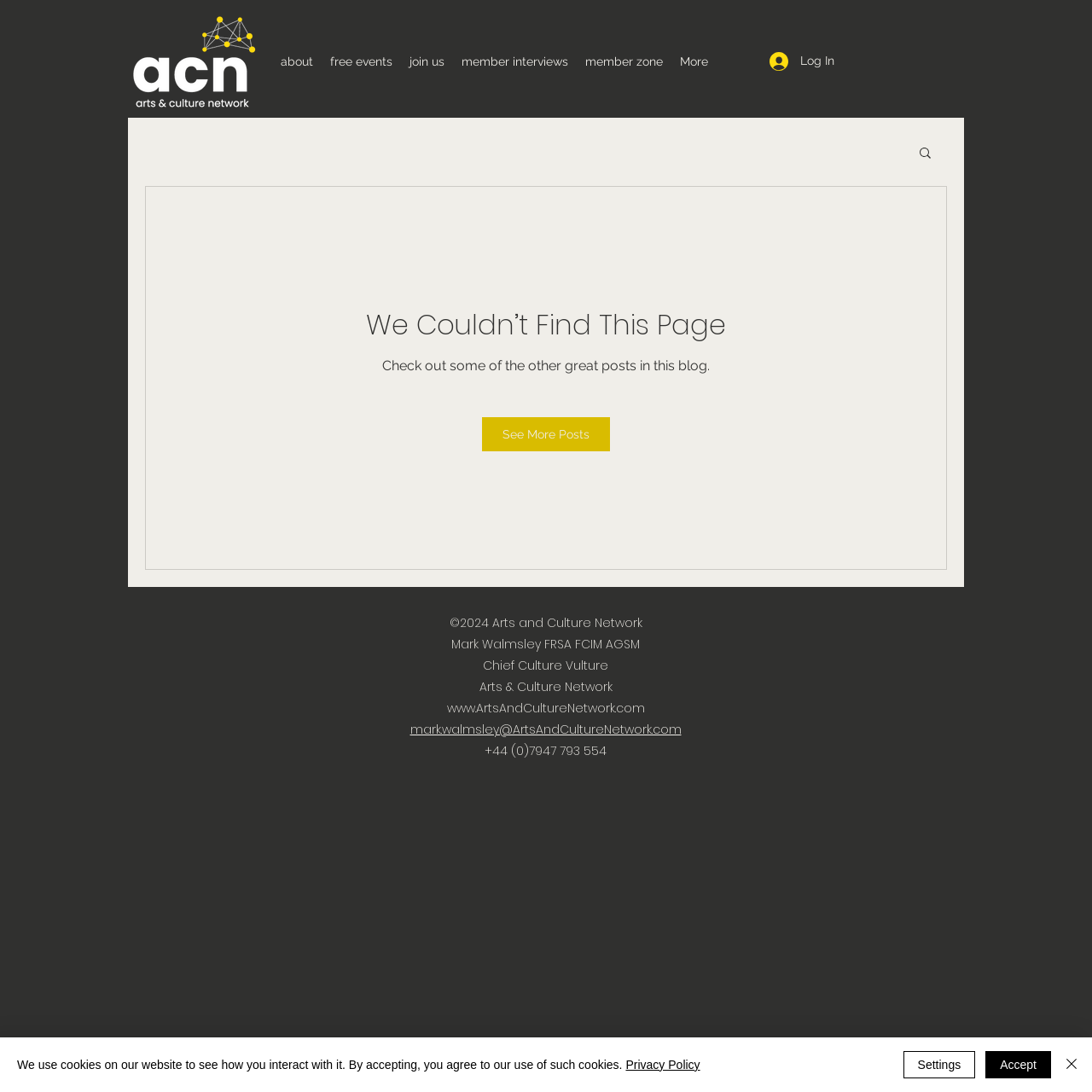Given the element description See More Posts, specify the bounding box coordinates of the corresponding UI element in the format (top-left x, top-left y, bottom-right x, bottom-right y). All values must be between 0 and 1.

[0.441, 0.382, 0.559, 0.413]